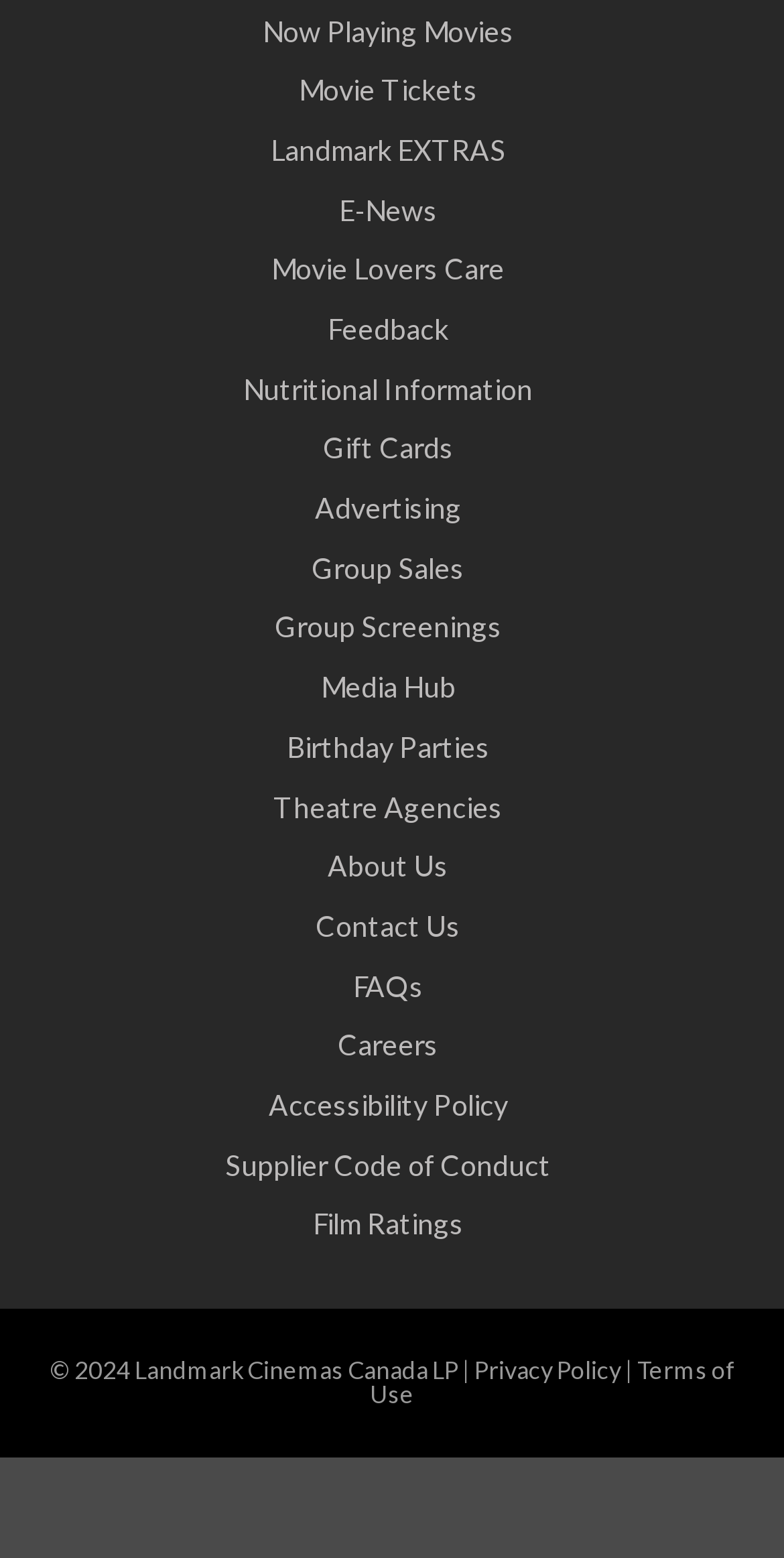How many links are in the main menu?
Give a one-word or short-phrase answer derived from the screenshot.

21